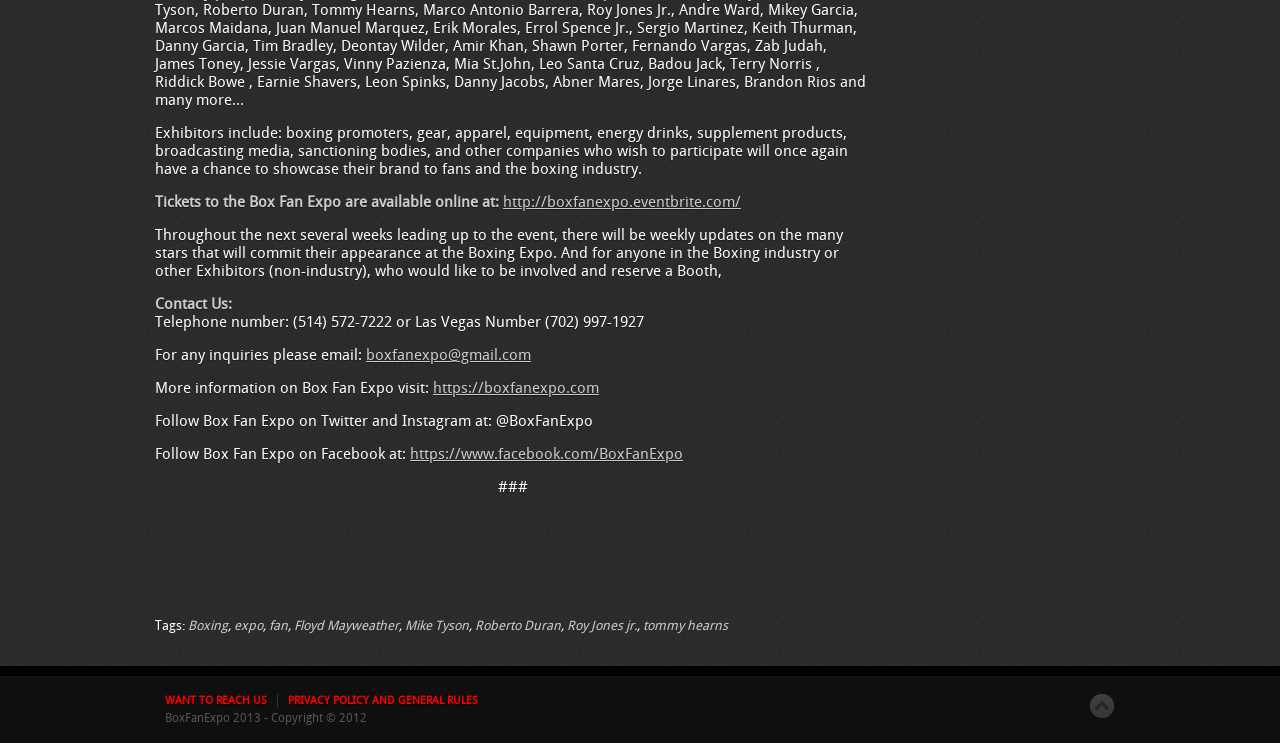Please specify the bounding box coordinates of the clickable region necessary for completing the following instruction: "Send an email to boxfanexpo@gmail.com". The coordinates must consist of four float numbers between 0 and 1, i.e., [left, top, right, bottom].

[0.286, 0.468, 0.415, 0.49]